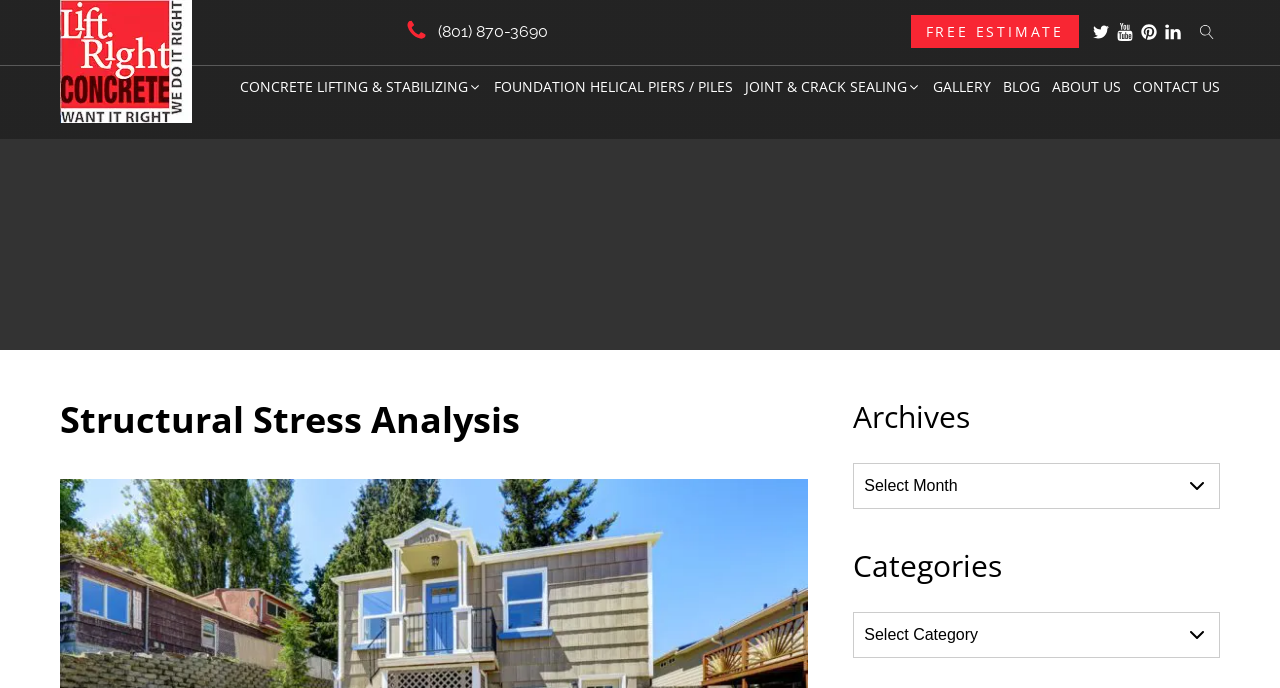Determine the heading of the webpage and extract its text content.

Structural Stress Analysis